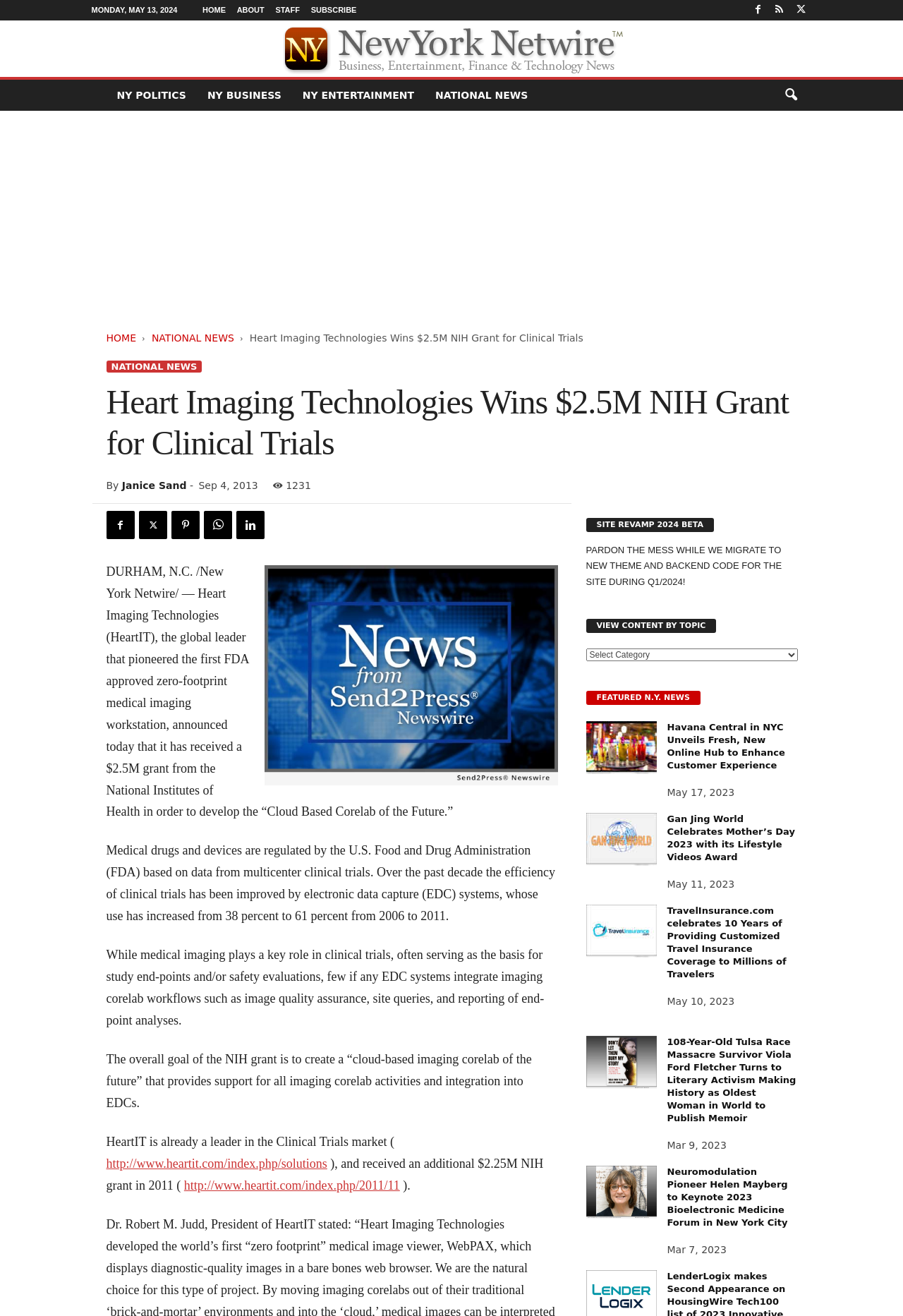Provide the bounding box coordinates, formatted as (top-left x, top-left y, bottom-right x, bottom-right y), with all values being floating point numbers between 0 and 1. Identify the bounding box of the UI element that matches the description: Facebook

[0.118, 0.388, 0.149, 0.41]